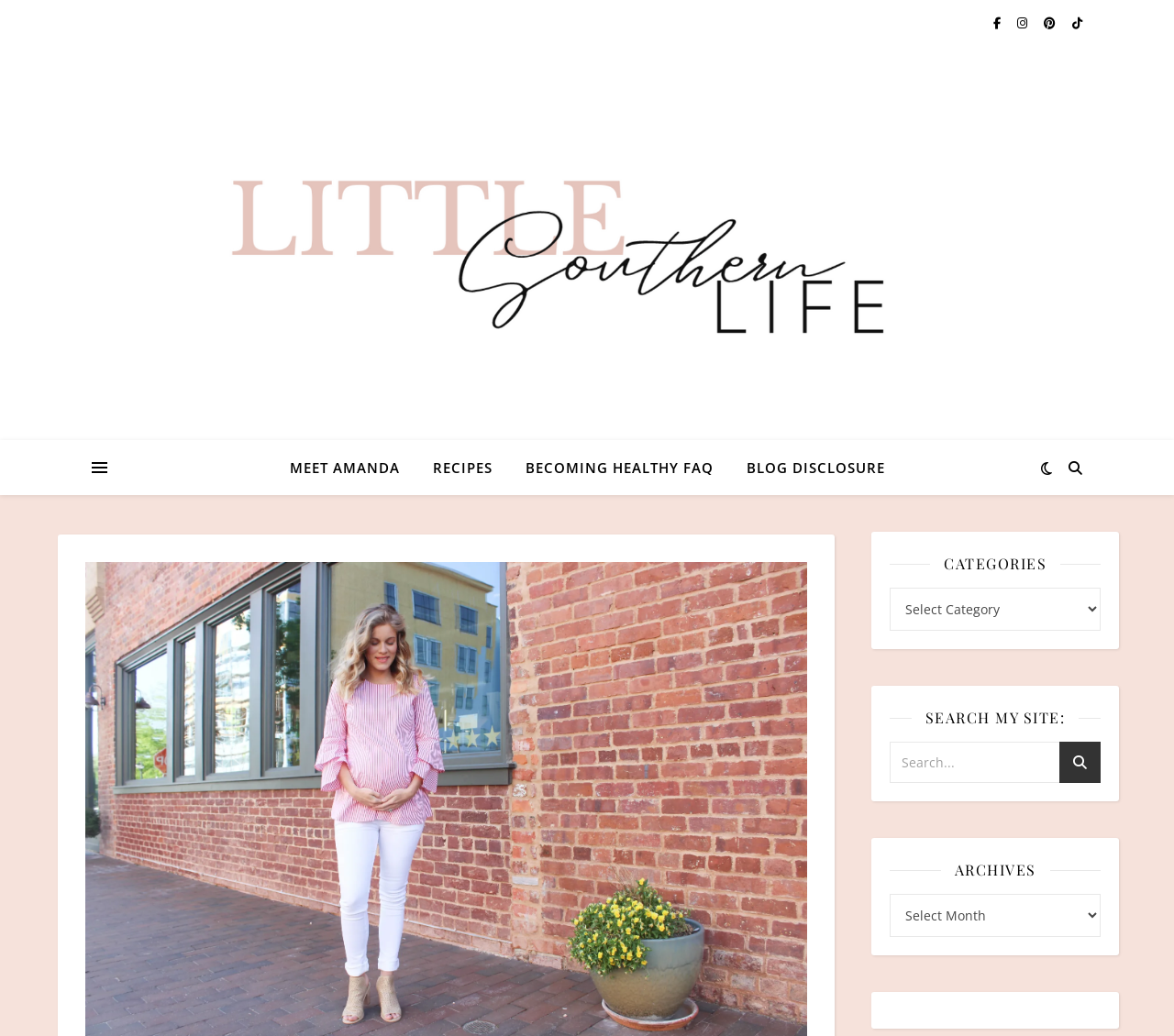Please identify the bounding box coordinates of the clickable area that will fulfill the following instruction: "view archives". The coordinates should be in the format of four float numbers between 0 and 1, i.e., [left, top, right, bottom].

[0.758, 0.863, 0.938, 0.904]